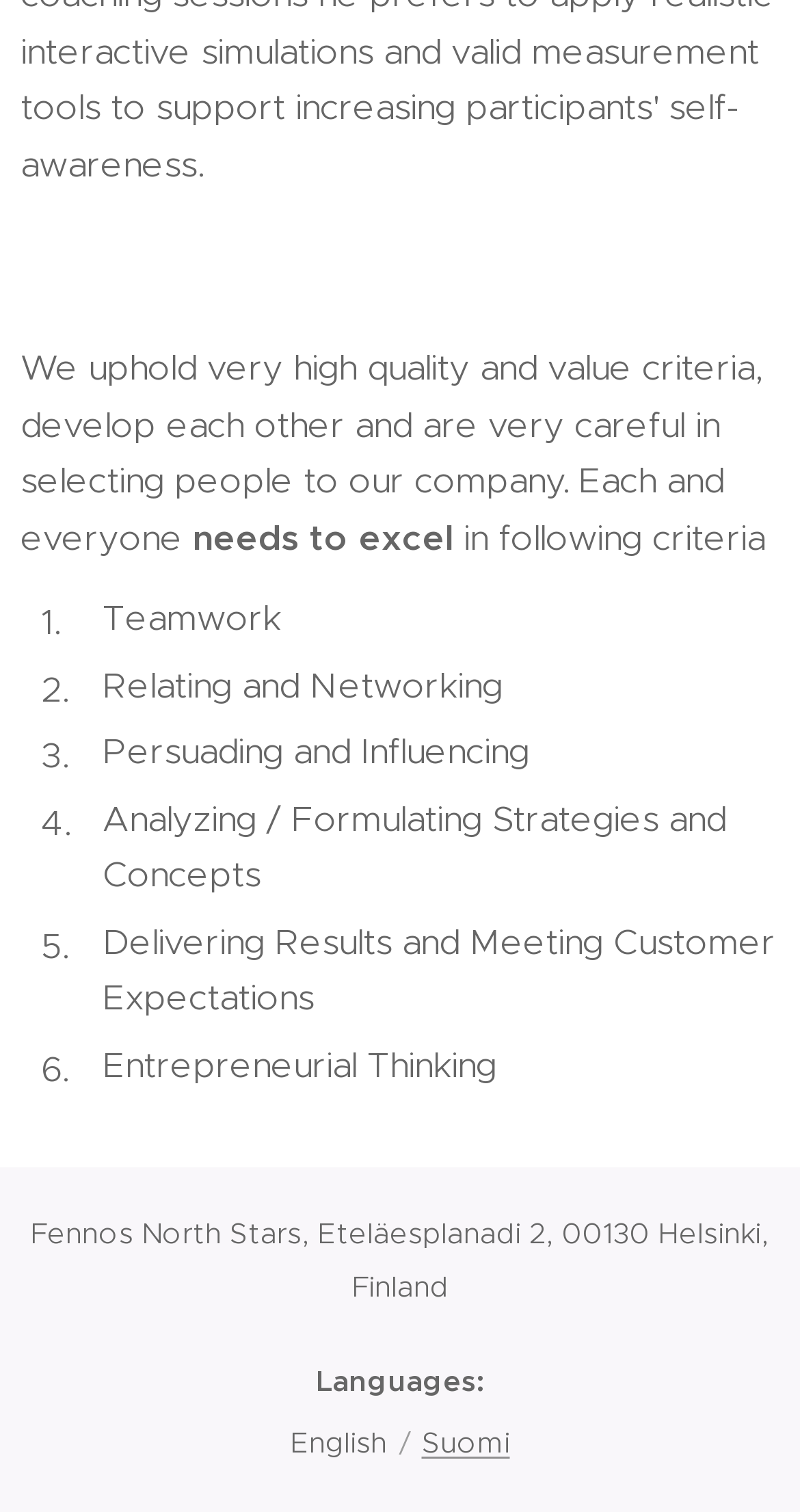Given the description Suomi, predict the bounding box coordinates of the UI element. Ensure the coordinates are in the format (top-left x, top-left y, bottom-right x, bottom-right y) and all values are between 0 and 1.

[0.527, 0.942, 0.637, 0.967]